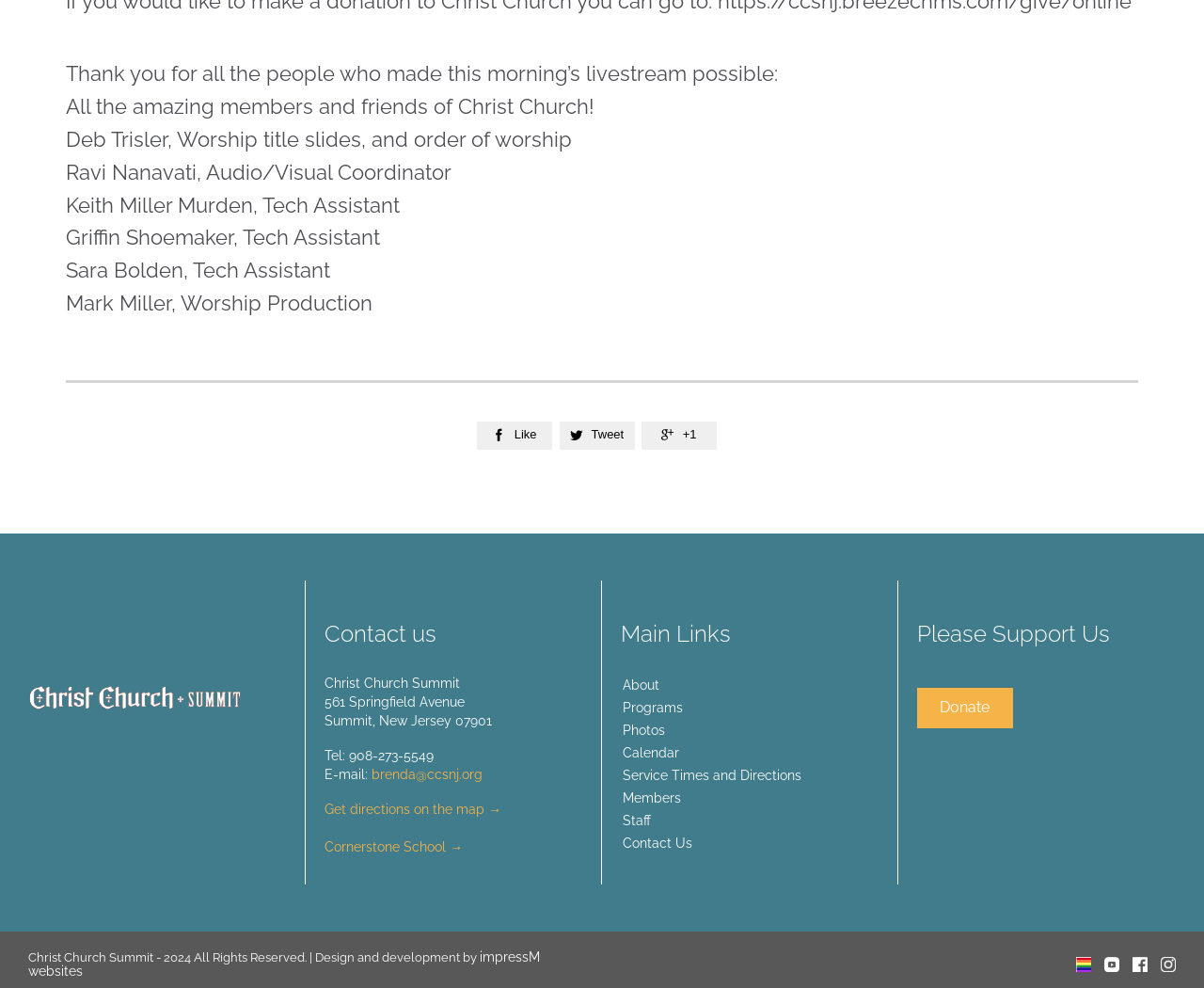What is the name of the church?
Based on the image, provide your answer in one word or phrase.

Christ Church Summit